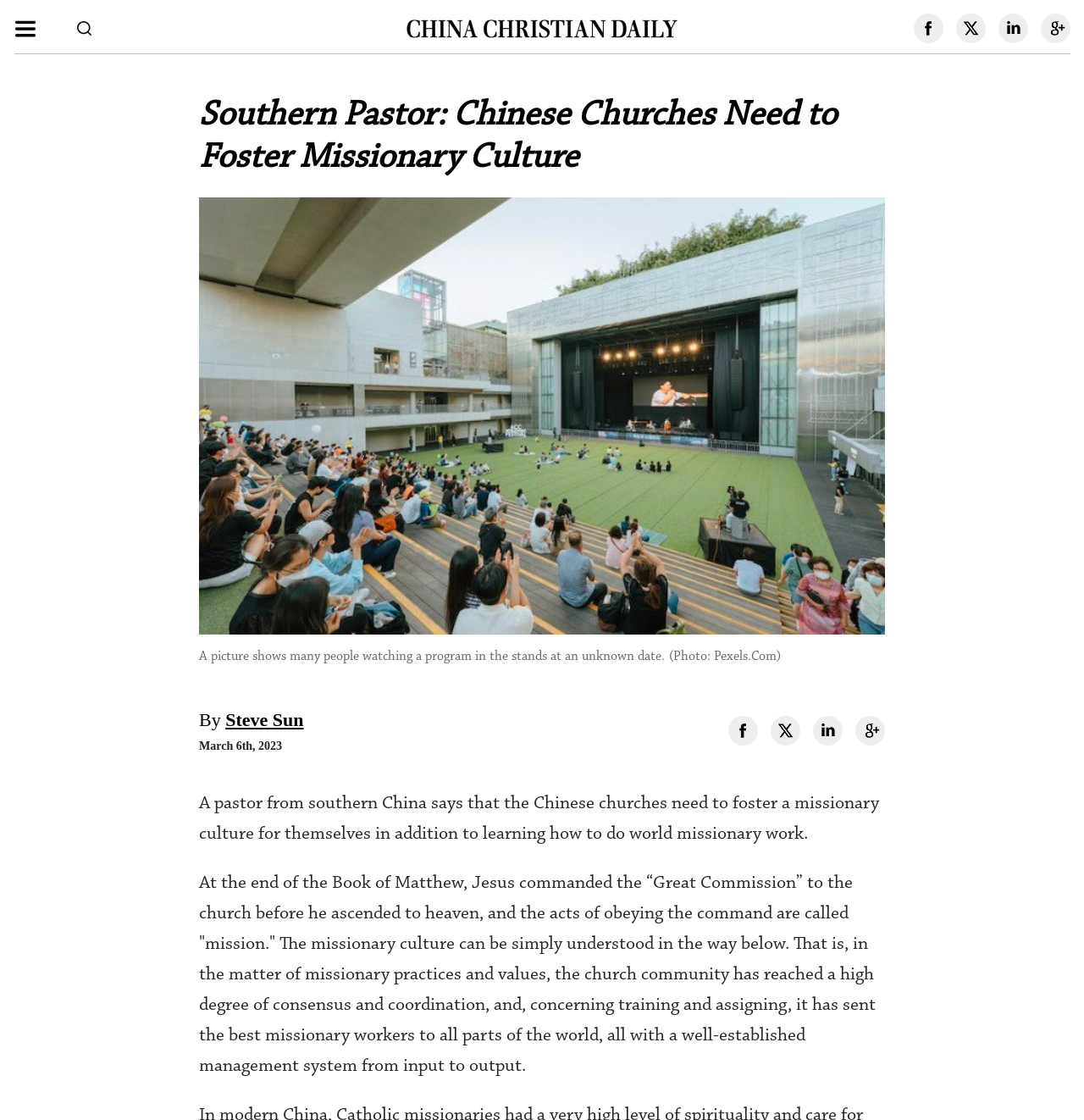Please reply to the following question using a single word or phrase: 
What is the 'Great Commission'?

Jesus' command to the church